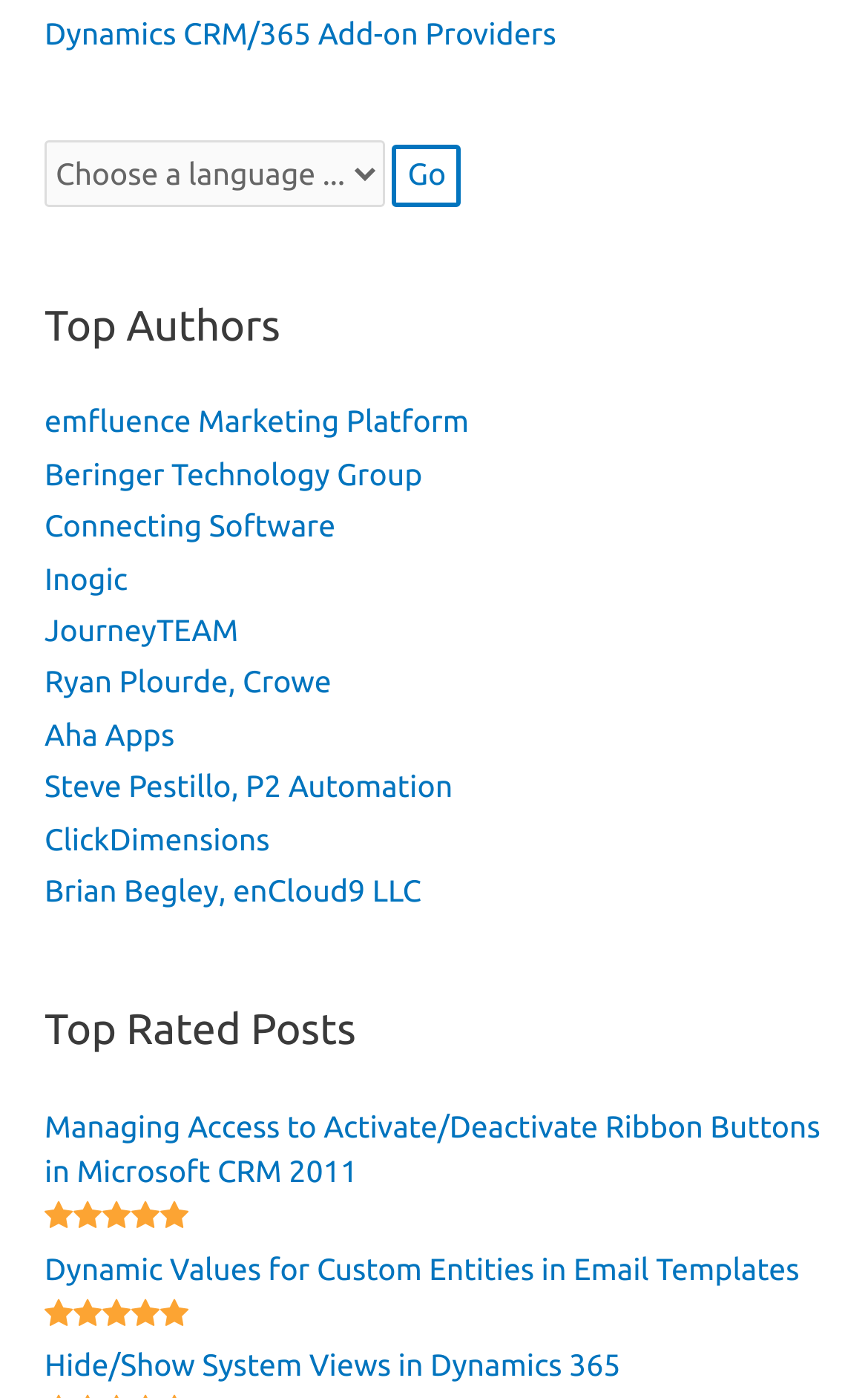Determine the bounding box coordinates of the clickable region to follow the instruction: "Select a provider from the dropdown".

[0.051, 0.101, 0.444, 0.149]